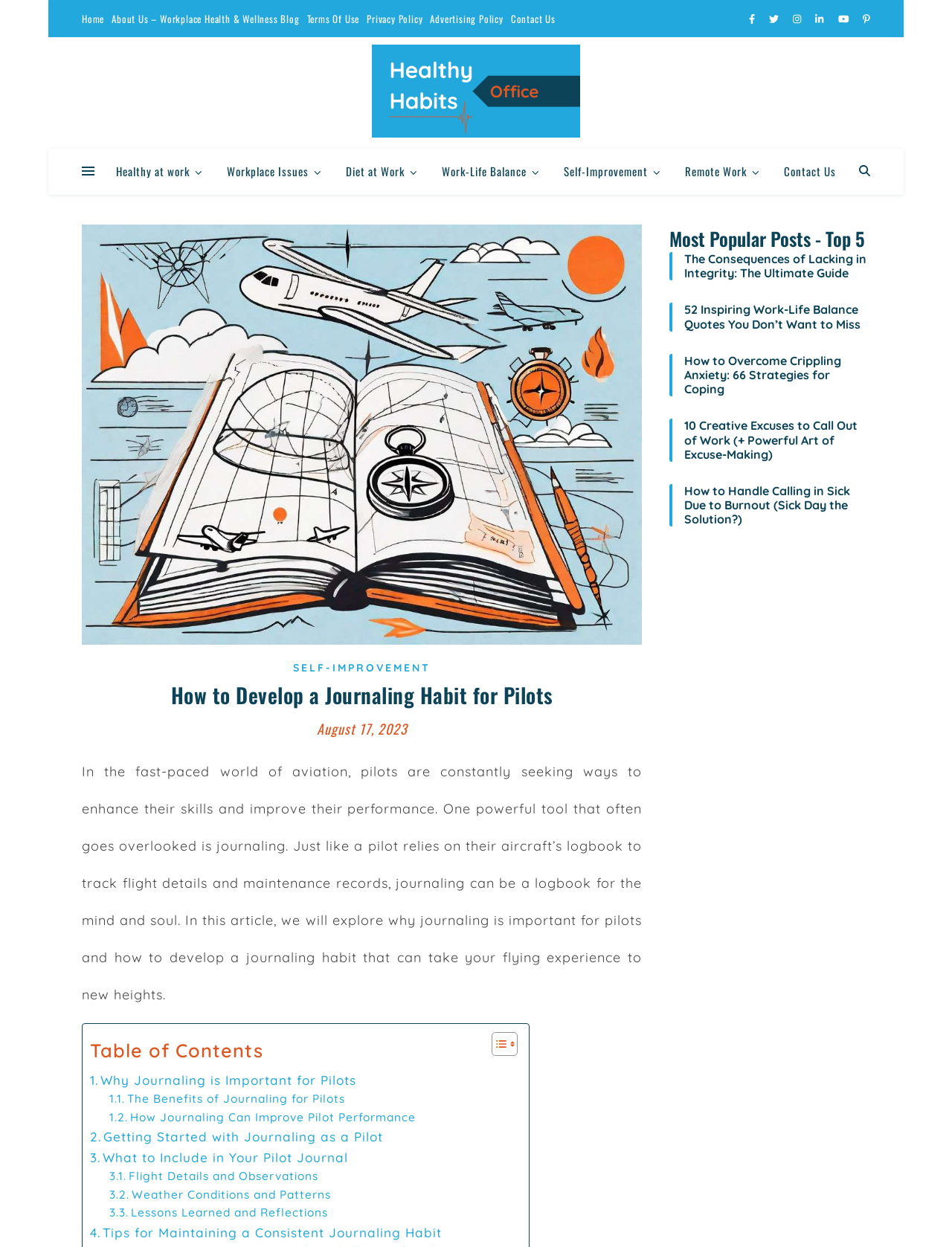Please identify the bounding box coordinates of the clickable area that will fulfill the following instruction: "Search for something". The coordinates should be in the format of four float numbers between 0 and 1, i.e., [left, top, right, bottom].

[0.902, 0.119, 0.914, 0.155]